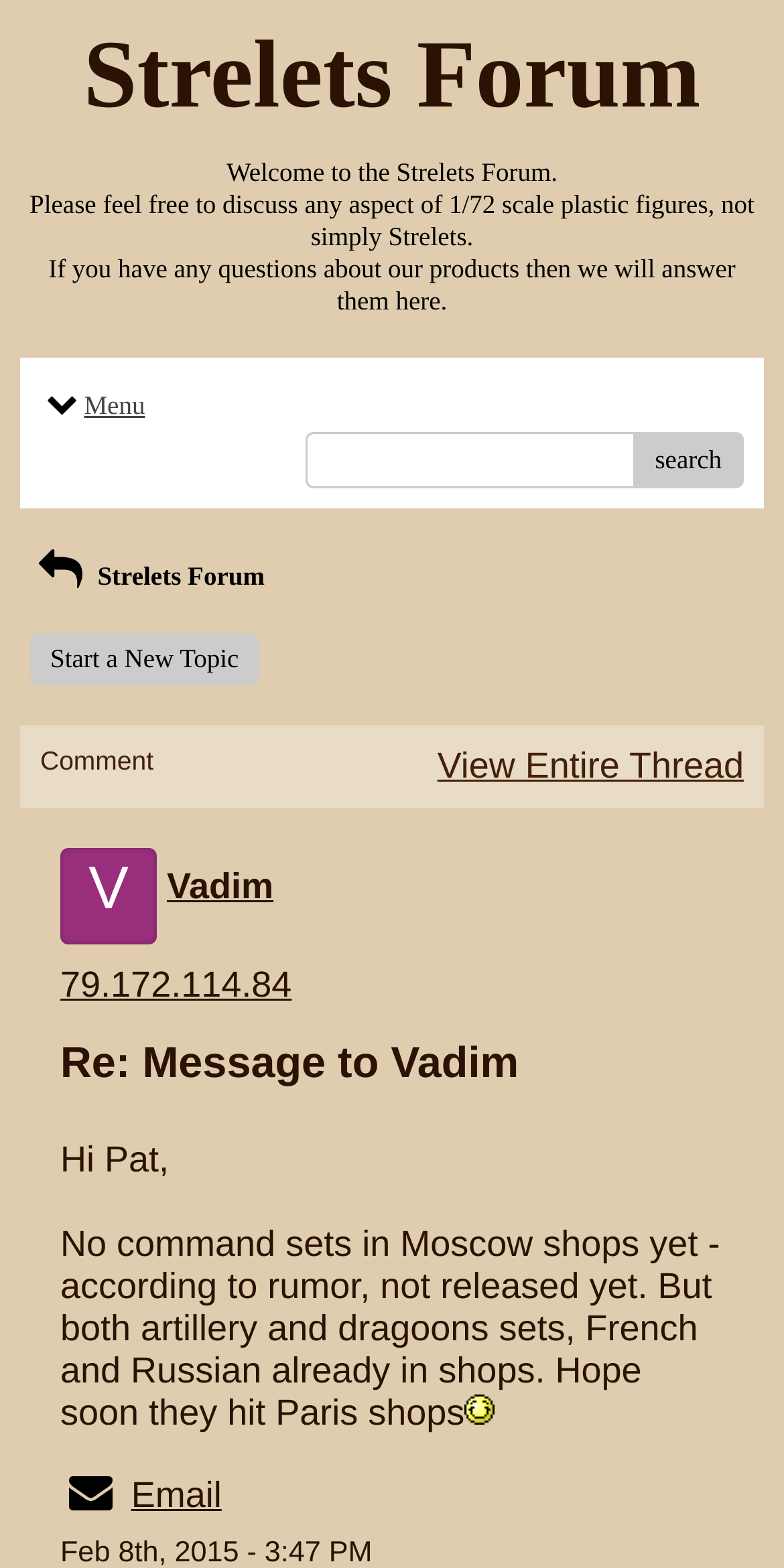Answer the question below using just one word or a short phrase: 
What is the topic of the message 'Re: Message to Vadim'?

Message to Vadim